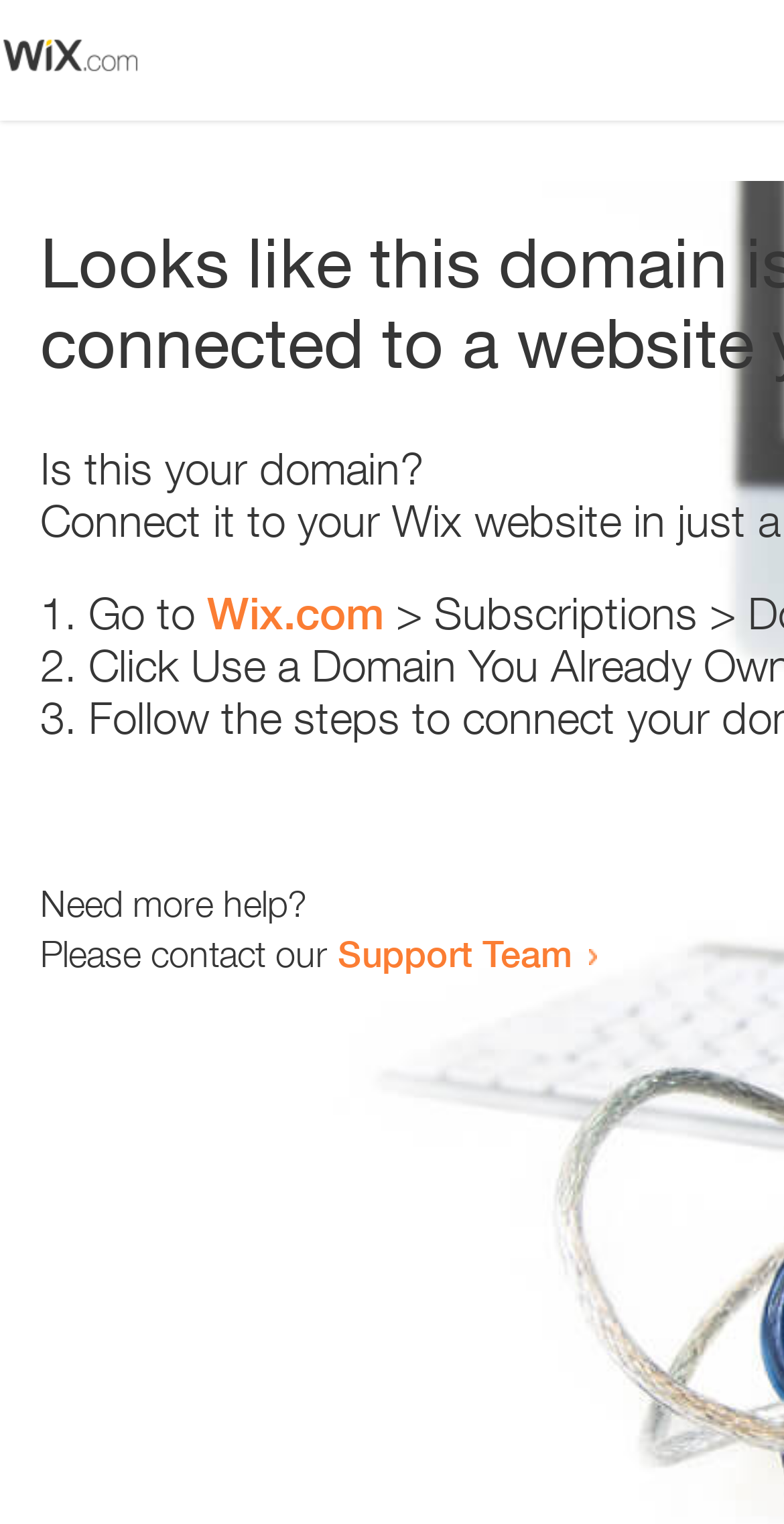Based on the element description, predict the bounding box coordinates (top-left x, top-left y, bottom-right x, bottom-right y) for the UI element in the screenshot: Wix.com

[0.264, 0.385, 0.49, 0.42]